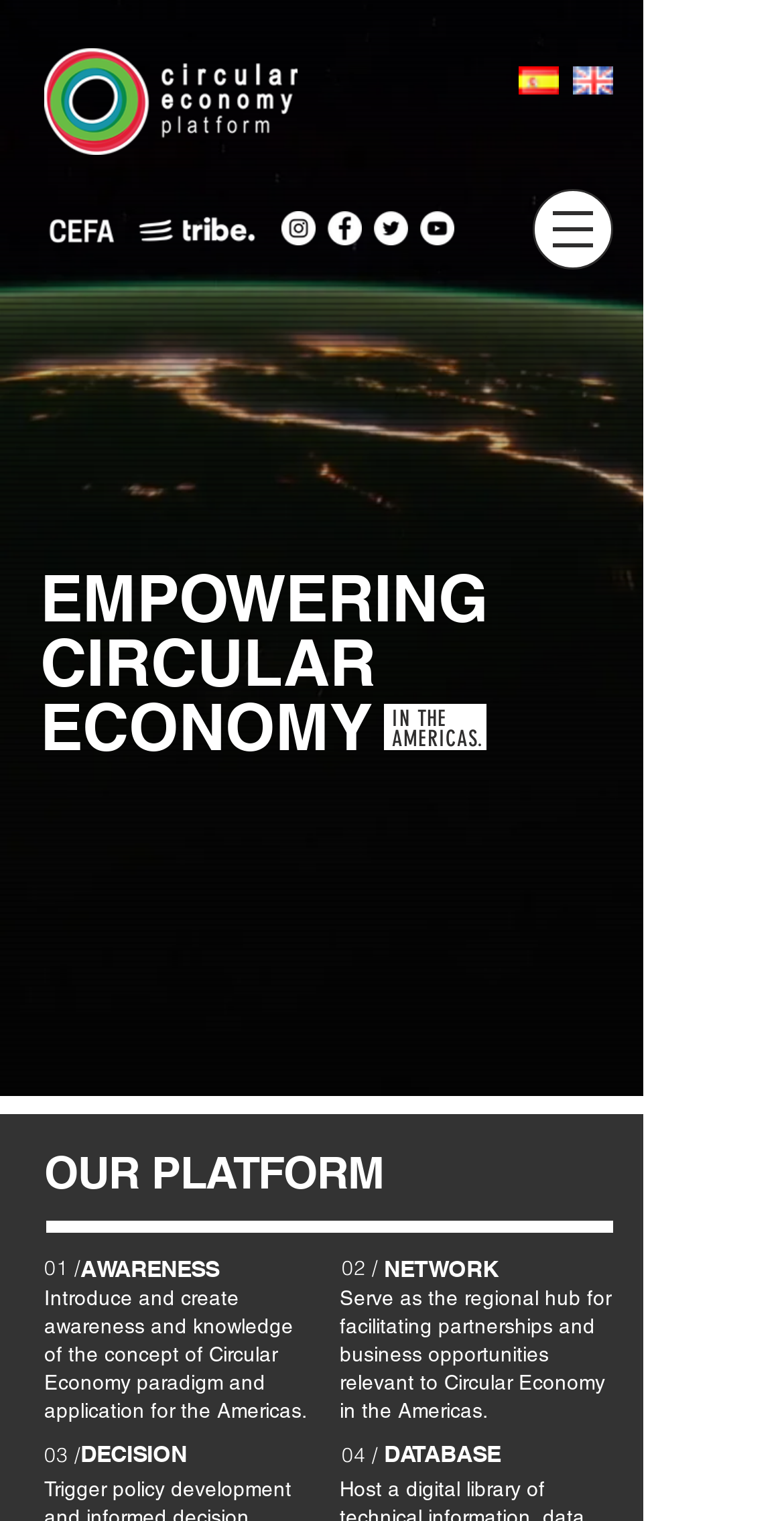Can you give a detailed response to the following question using the information from the image? What is the logo of the organization?

The webpage features a logo in the top-left corner, which is identified as the '160830_PEC_ENG Corp Logo v2 2016 DIA-RGB'. This logo appears to be the official logo of the organization behind the platform.